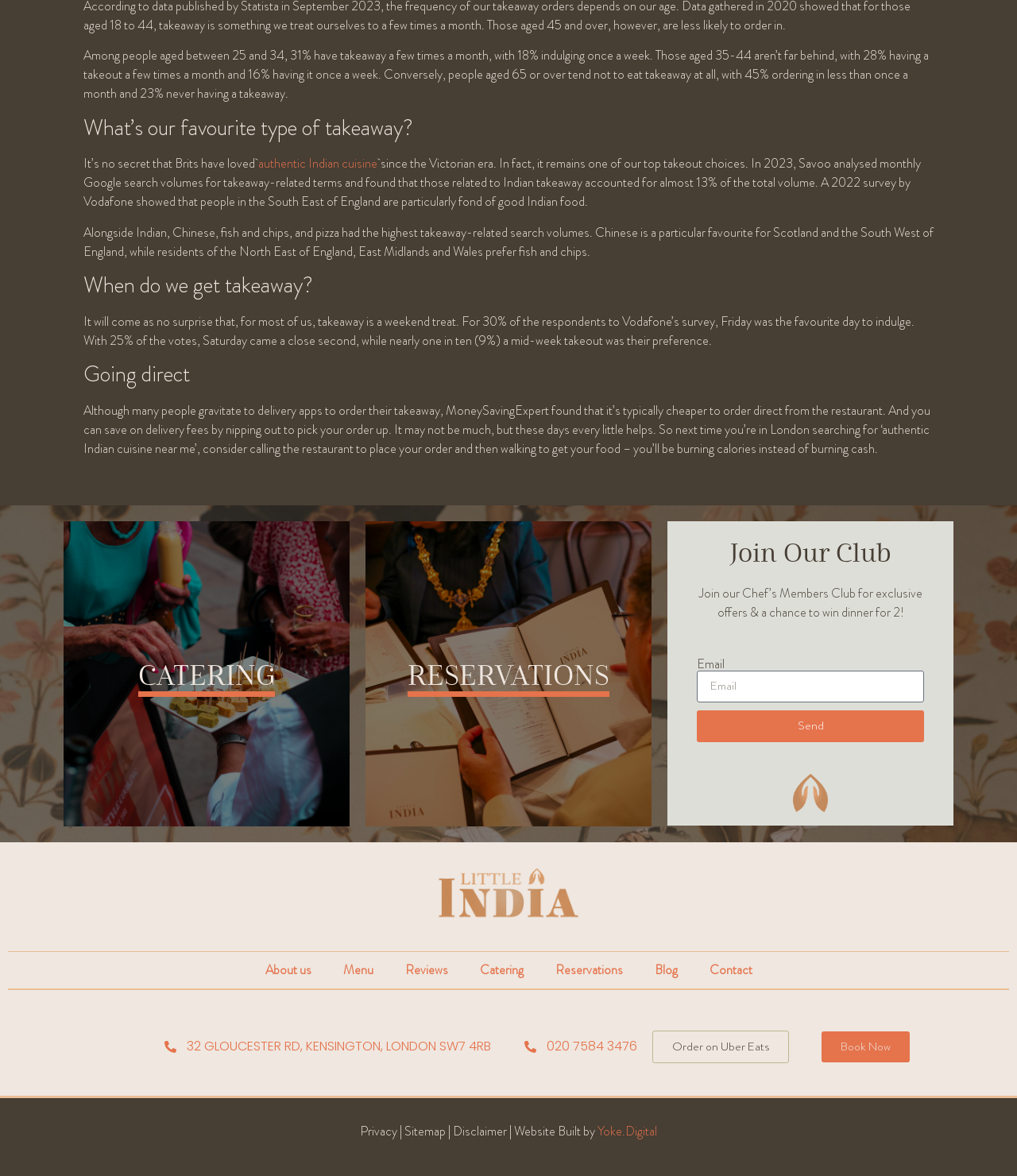Bounding box coordinates are specified in the format (top-left x, top-left y, bottom-right x, bottom-right y). All values are floating point numbers bounded between 0 and 1. Please provide the bounding box coordinate of the region this sentence describes: Contact

None